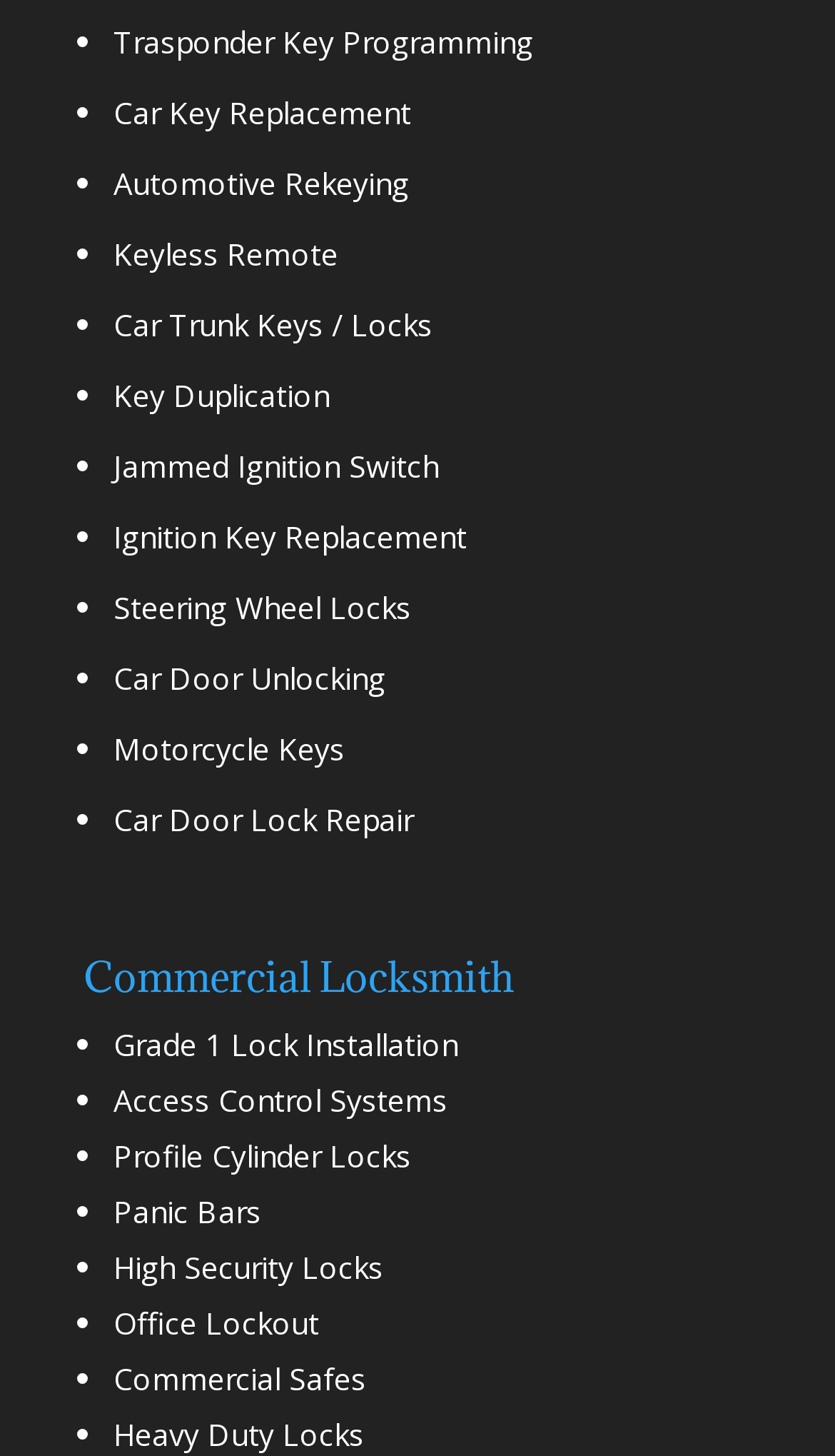Please identify the bounding box coordinates of the clickable area that will fulfill the following instruction: "View Group 1". The coordinates should be in the format of four float numbers between 0 and 1, i.e., [left, top, right, bottom].

None